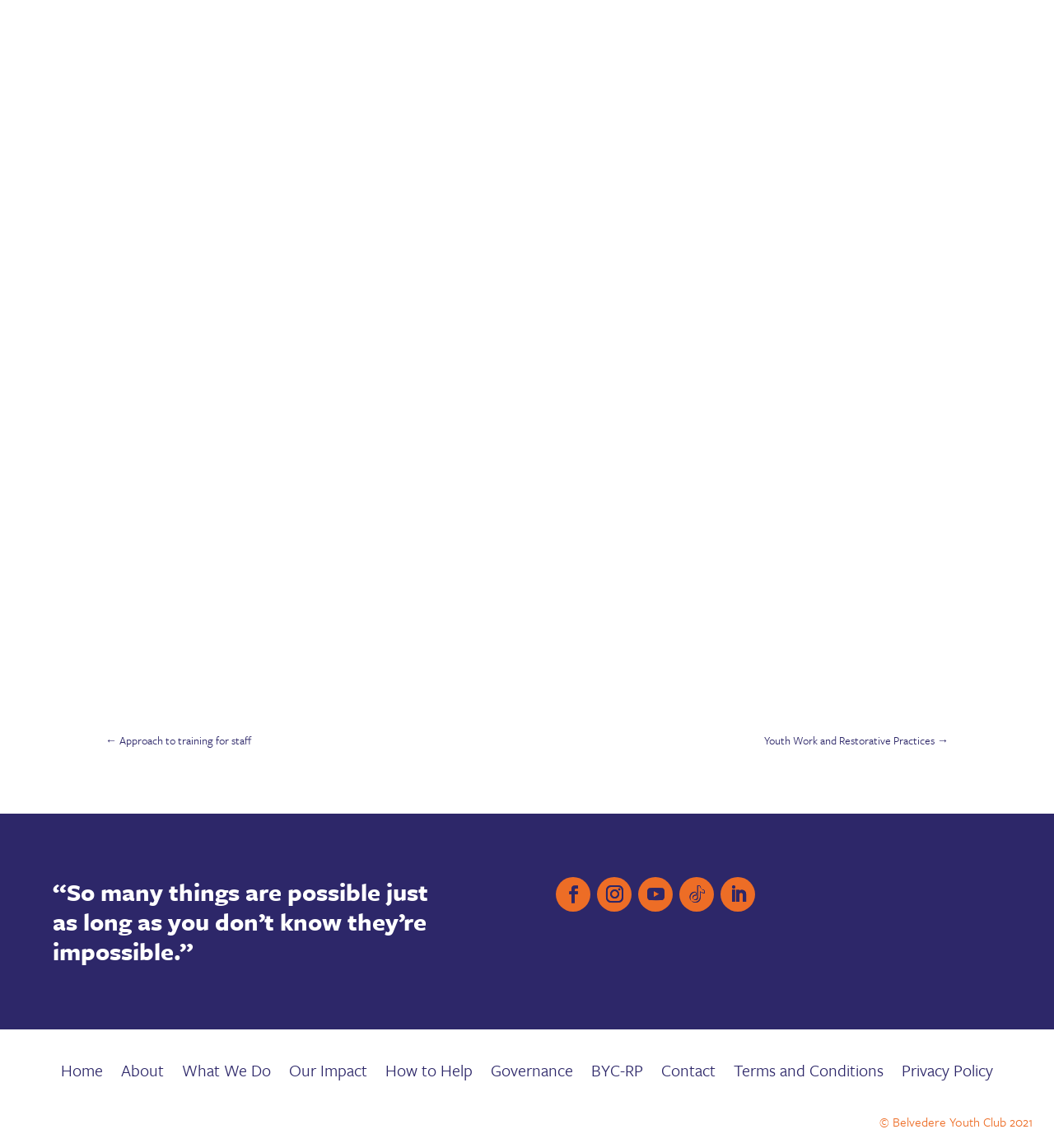Bounding box coordinates are specified in the format (top-left x, top-left y, bottom-right x, bottom-right y). All values are floating point numbers bounded between 0 and 1. Please provide the bounding box coordinate of the region this sentence describes: Terms and Conditions

[0.696, 0.928, 0.838, 0.944]